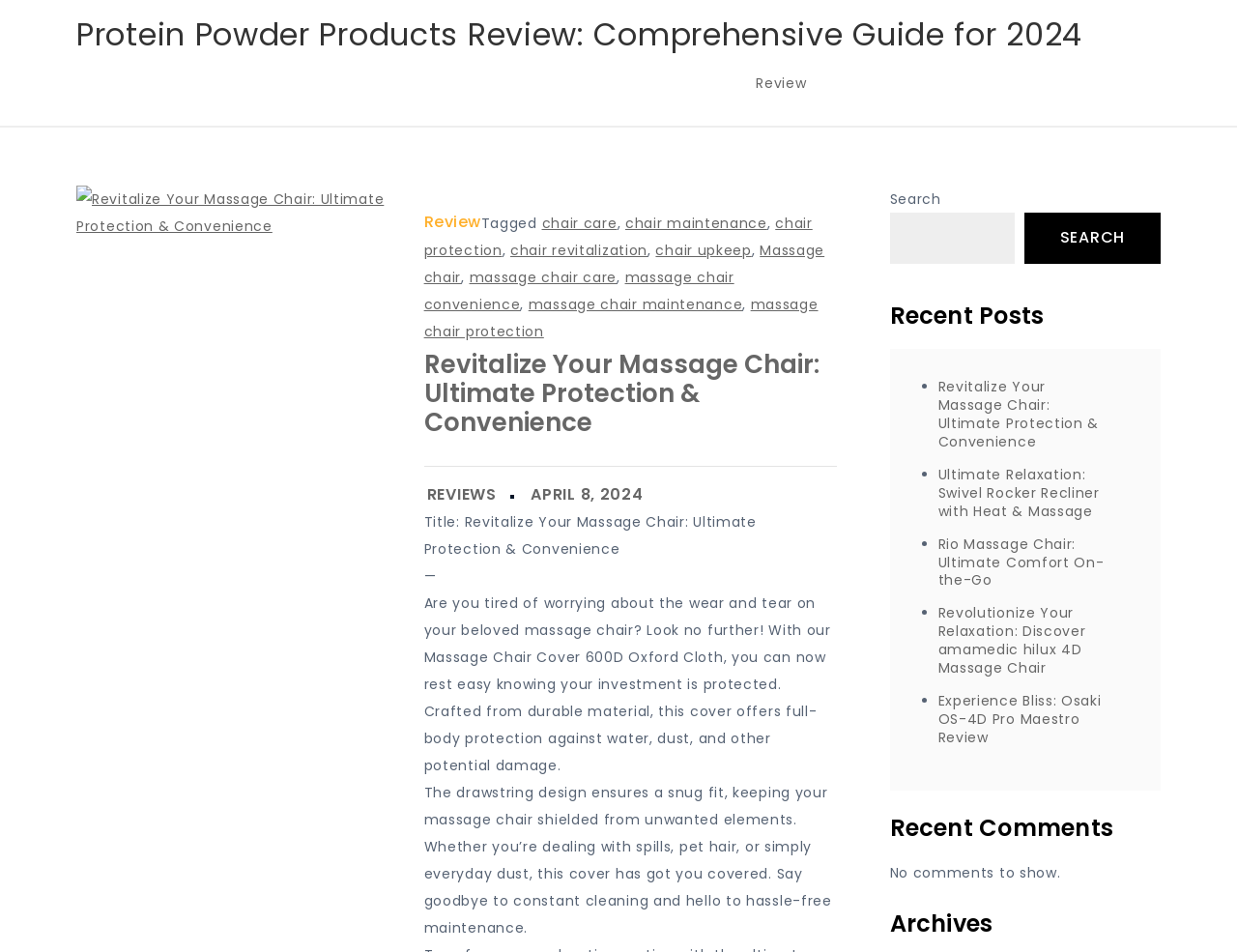What is the category of the webpage's content?
From the details in the image, provide a complete and detailed answer to the question.

Based on the webpage's content, which focuses on protein powder products and massage chairs, it appears to fall under the category of health and wellness, providing information and reviews related to fitness and relaxation.